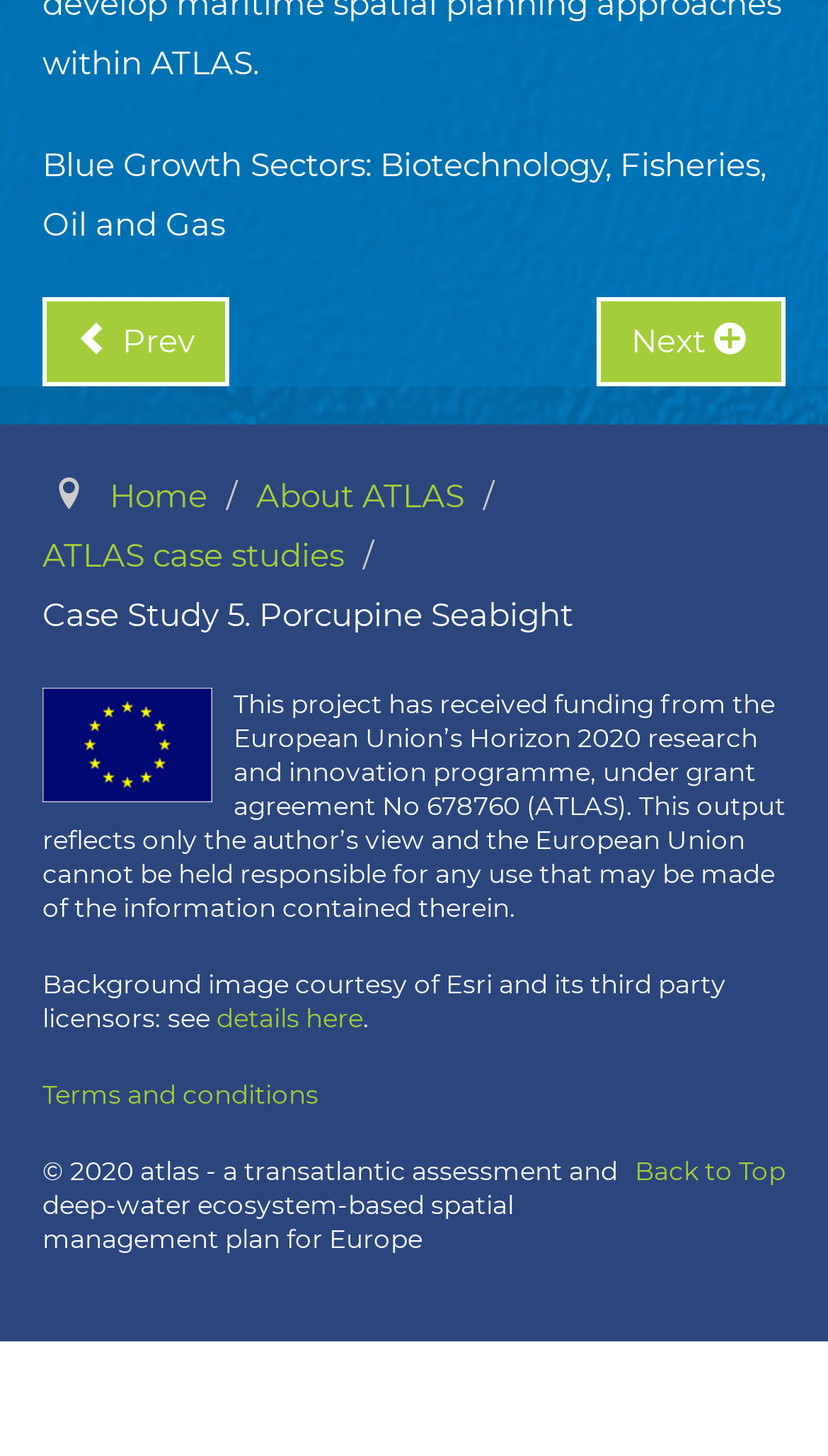Locate the bounding box of the UI element described by: "alt="Website Logo"" in the given webpage screenshot.

None